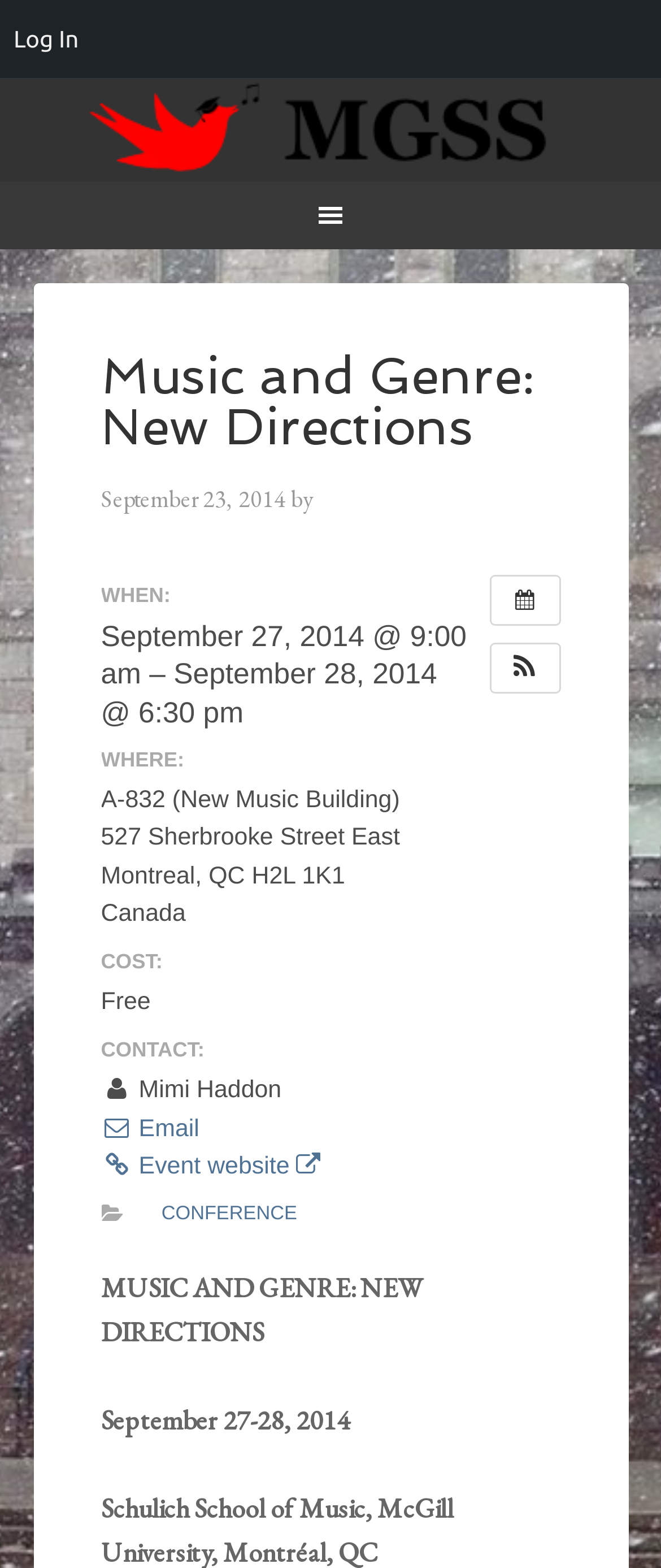Bounding box coordinates are specified in the format (top-left x, top-left y, bottom-right x, bottom-right y). All values are floating point numbers bounded between 0 and 1. Please provide the bounding box coordinate of the region this sentence describes: Calendar

[0.74, 0.366, 0.847, 0.399]